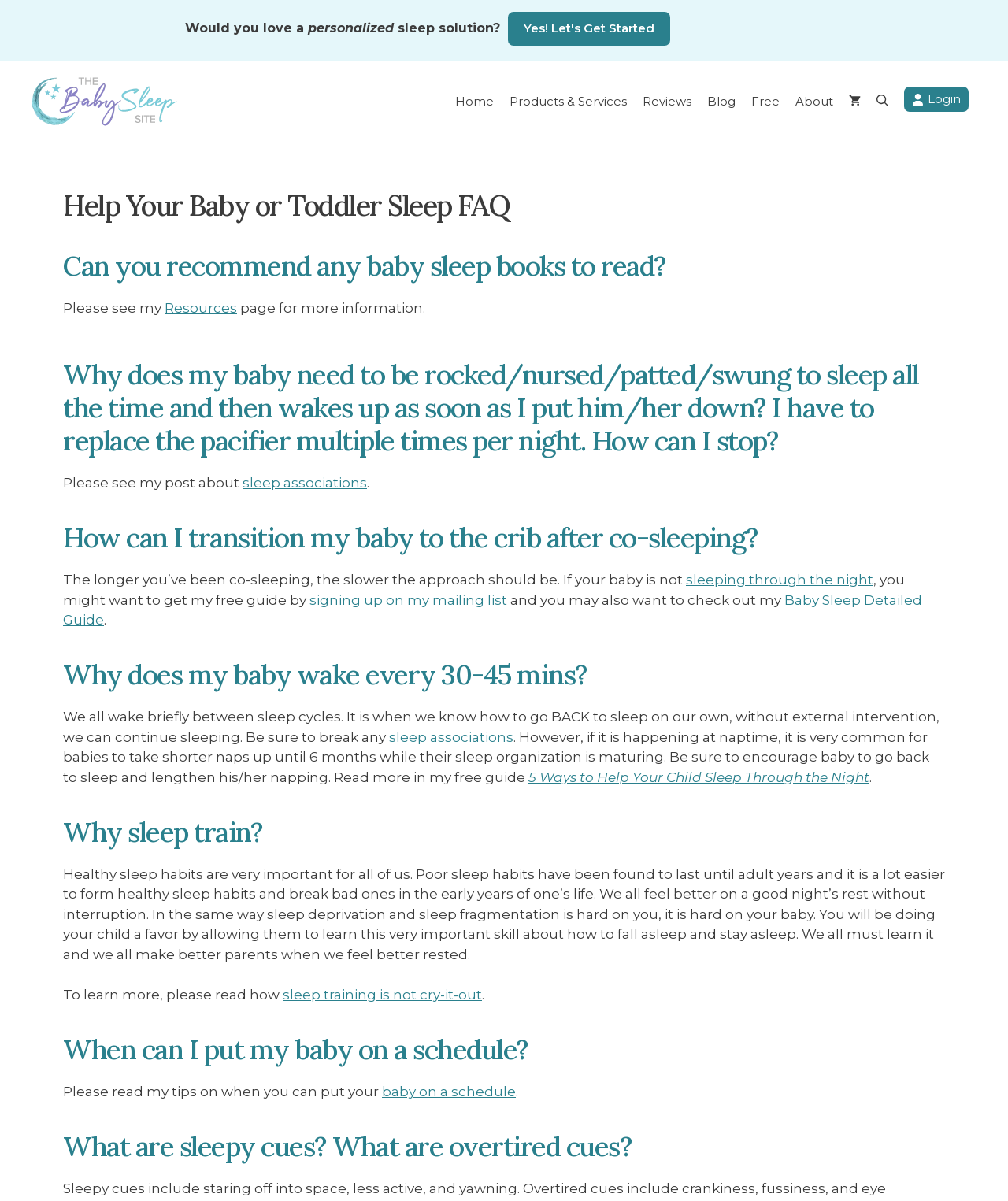Answer the following query with a single word or phrase:
What is the author's approach to sleep training?

Not cry-it-out